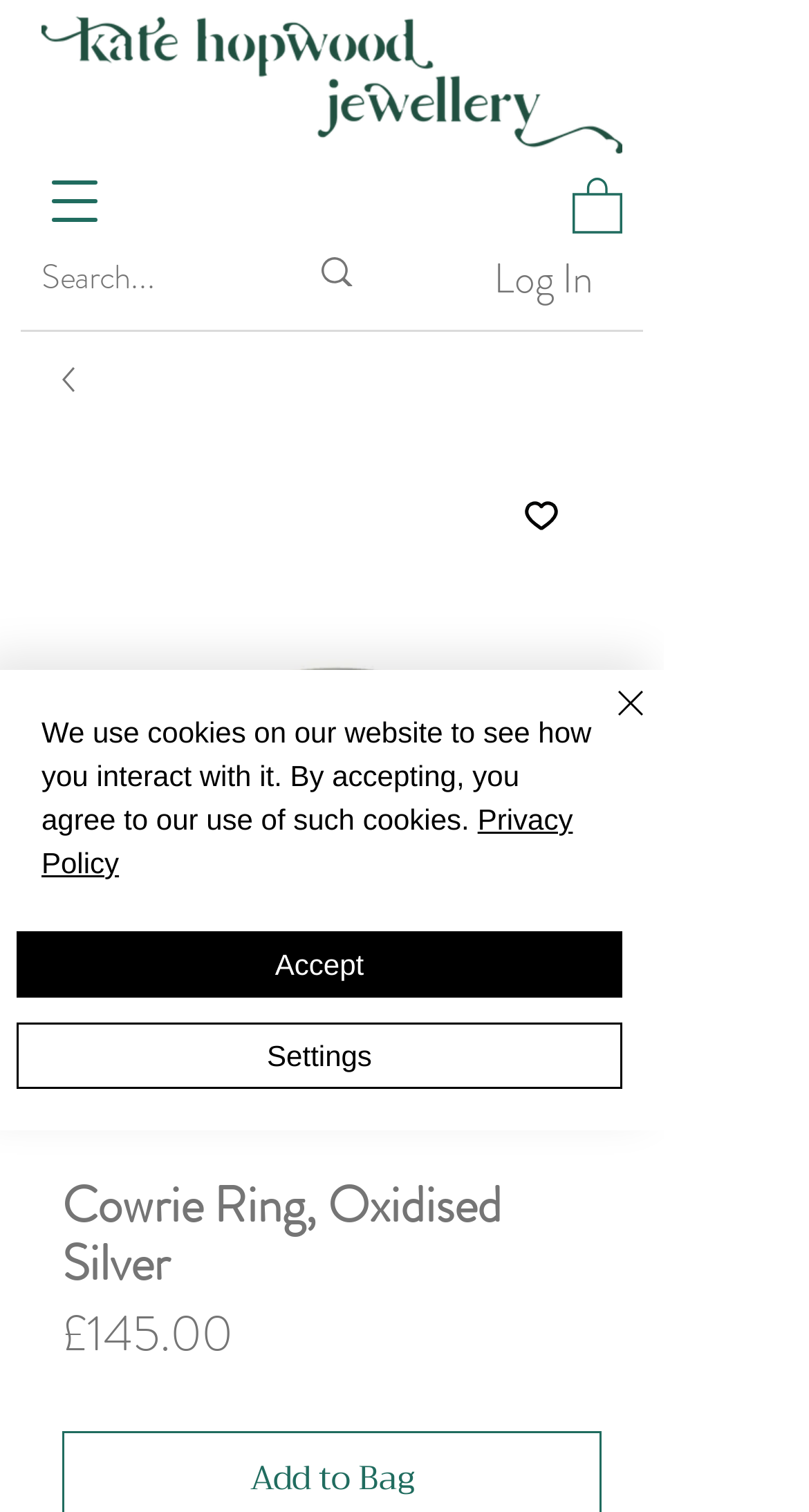Offer a meticulous caption that includes all visible features of the webpage.

This webpage is about a specific jewelry product, a contemporary oxidized sterling silver cowrie ring by Alex Yule, sold at Kate Hopwood's Jewellery. 

At the top left corner, there is a Kate Hopwood Jewellery logo, which is an image linked to the website's homepage. Next to it, there is an "Open navigation menu" button. Below these elements, there is a search bar with a magnifying glass icon and a placeholder text "Search...". 

On the top right corner, there is another image, likely a social media or account icon, linked to an unknown destination. Next to it, there is a "Log In" button. 

The main content of the webpage is focused on the cowrie ring product. There is a large image of the ring, and below it, there are two radio buttons with the same label "Cowrie Ring, Oxidised Silver", one of which is checked. 

To the right of the radio buttons, there is an "Add to Wishlist" button with a heart icon. Above these elements, there is a heading with the product name "Cowrie Ring, Oxidised Silver". Below the radio buttons, there are two lines of text, one showing the price "£145.00" and the other showing the label "Price". 

At the bottom of the page, there is a cookie policy alert with a message about the website's use of cookies. The alert includes a "Privacy Policy" link, an "Accept" button, a "Settings" button, and a "Close" button with a cross icon.